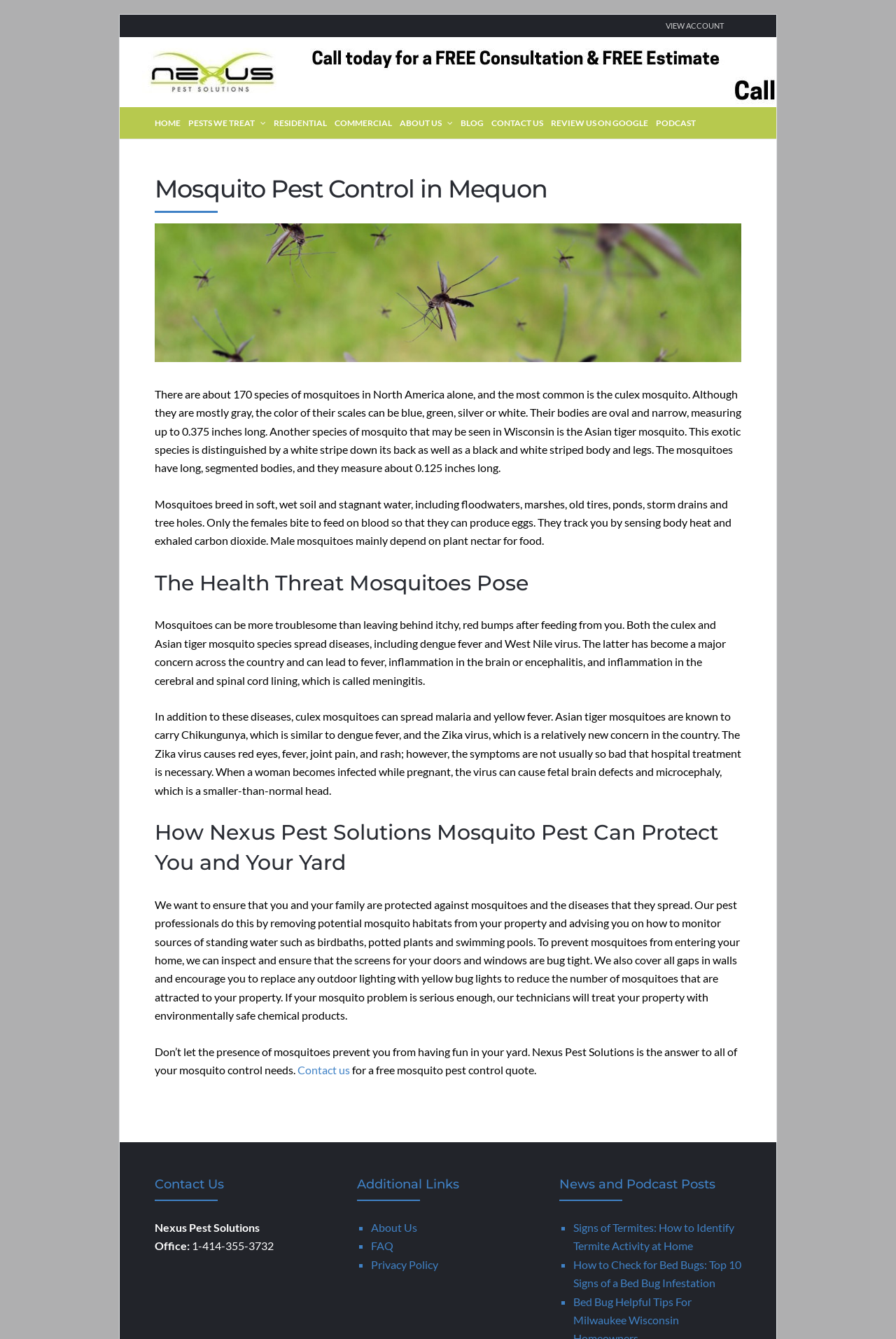Respond concisely with one word or phrase to the following query:
What is the main topic of this webpage?

Mosquito Pest Control